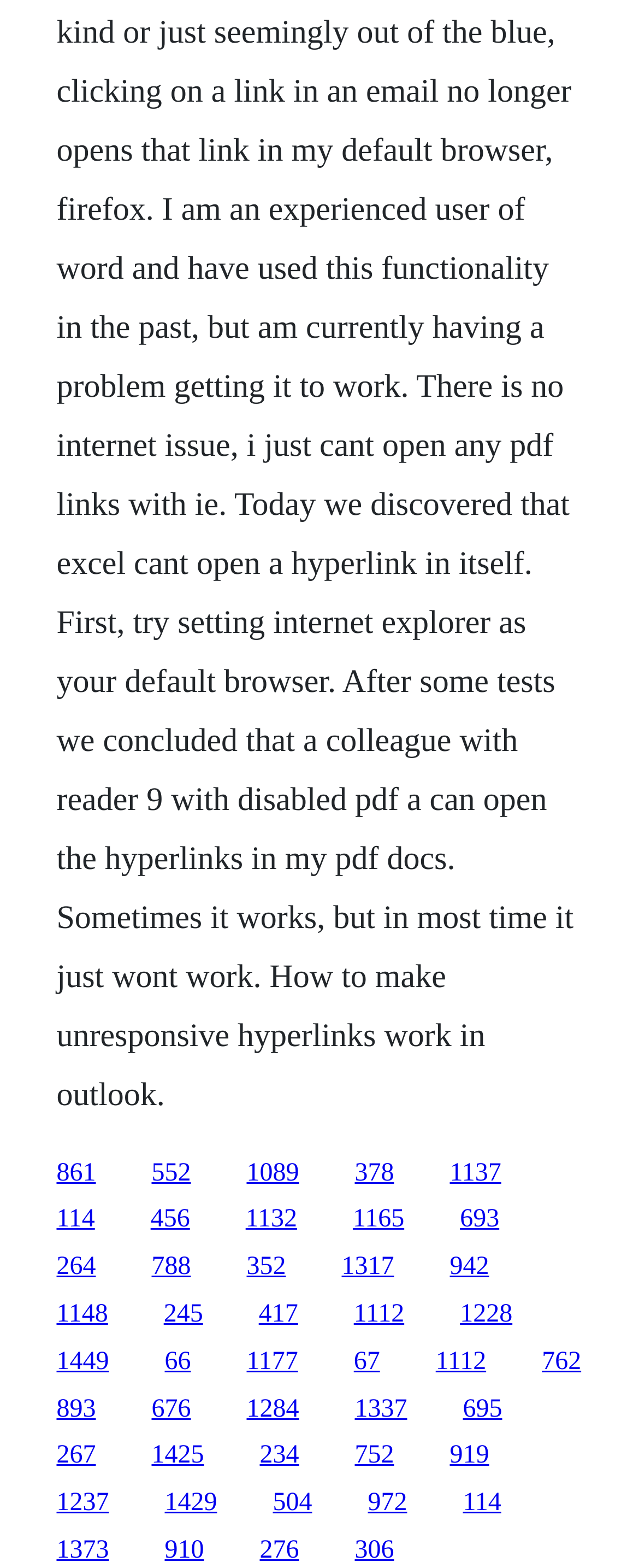What is the horizontal position of the last link?
Please use the image to provide a one-word or short phrase answer.

0.848